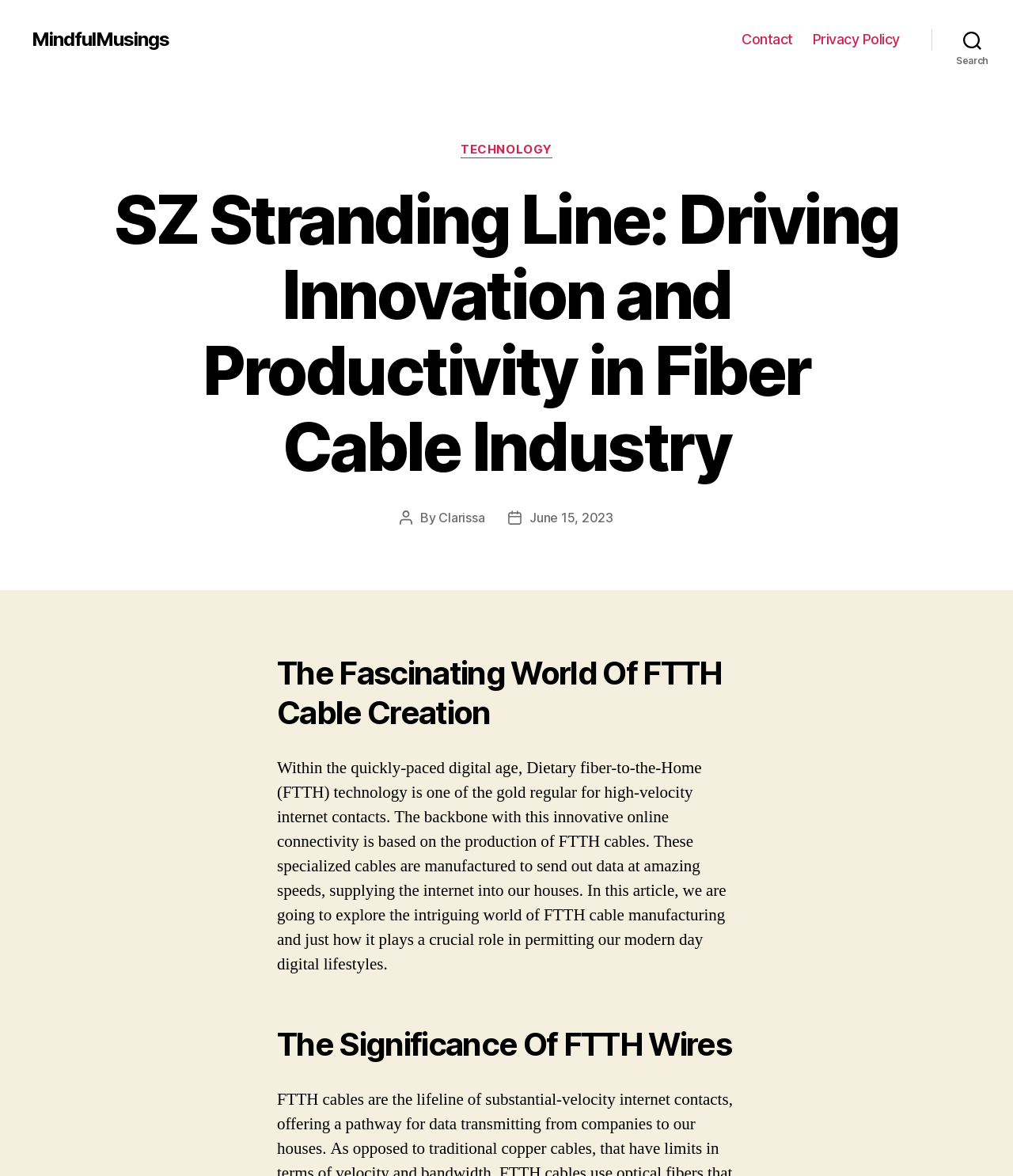Provide a brief response in the form of a single word or phrase:
What is the main topic of the article?

FTTH cable creation